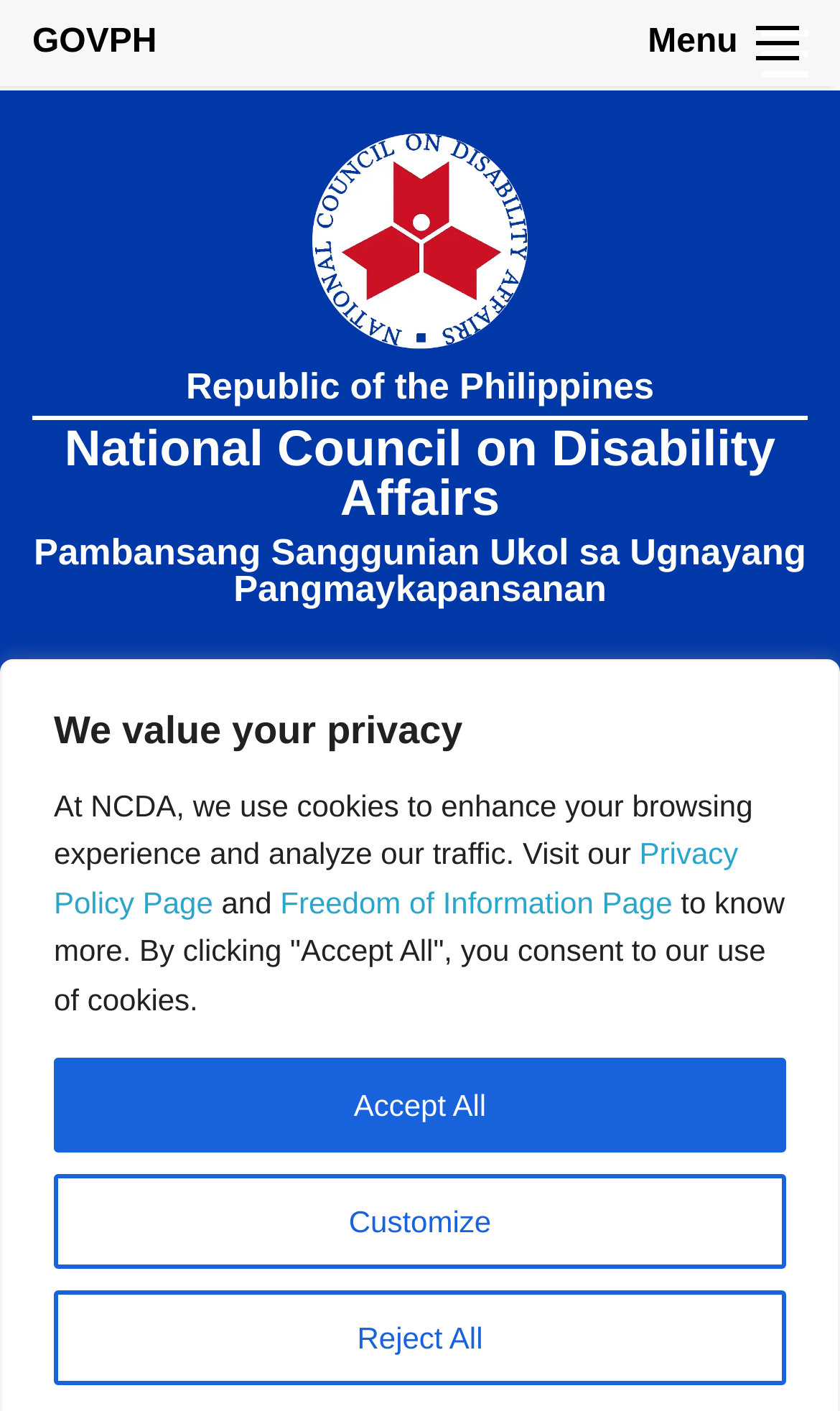Find the bounding box coordinates of the clickable element required to execute the following instruction: "go to archive". Provide the coordinates as four float numbers between 0 and 1, i.e., [left, top, right, bottom].

None